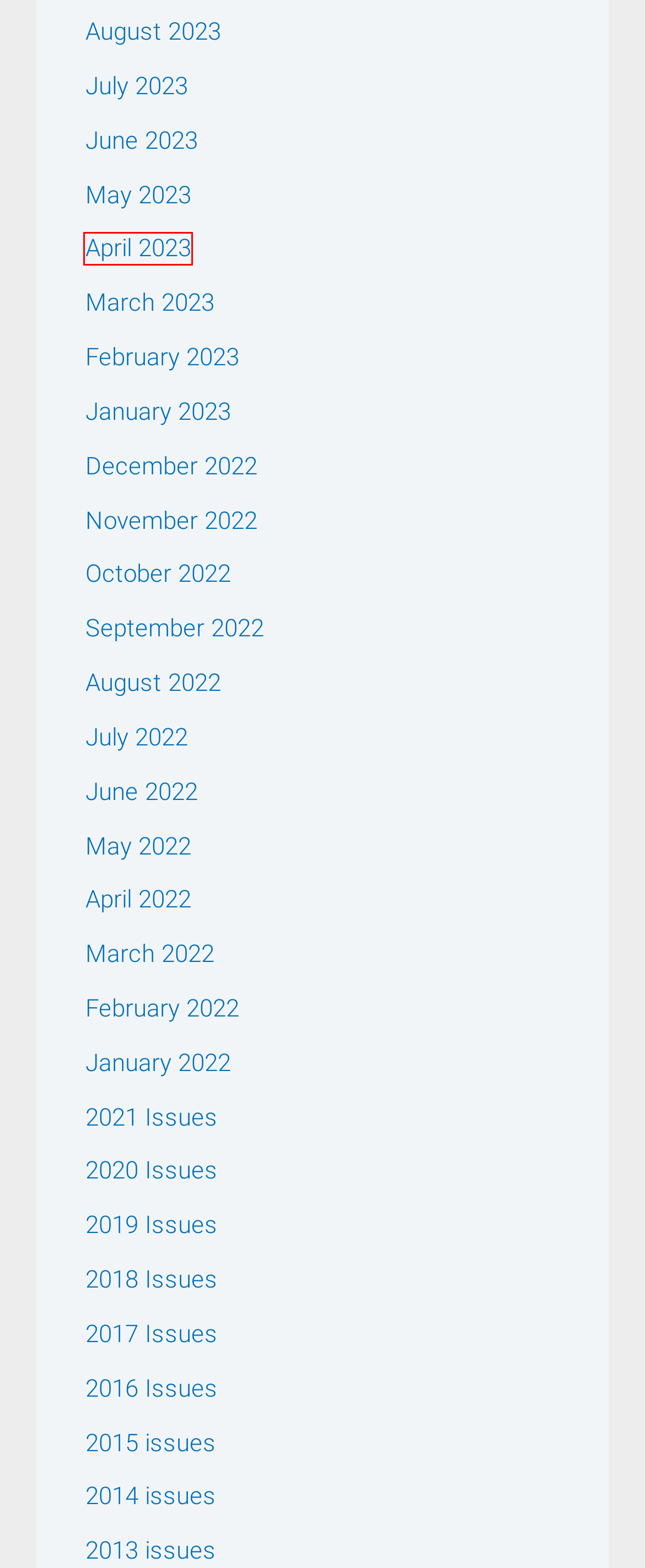A screenshot of a webpage is provided, featuring a red bounding box around a specific UI element. Identify the webpage description that most accurately reflects the new webpage after interacting with the selected element. Here are the candidates:
A. October 2022 - El Ojo del Lago
B. April 2023 - El Ojo del Lago
C. February - 2023 - El Ojo del Lago
D. December 2022 - El Ojo del Lago
E. September 2022 - El Ojo del Lago
F. August 2023 - El Ojo del Lago
G. March 2023 - El Ojo del Lago
H. January 2023 - El Ojo del Lago

B